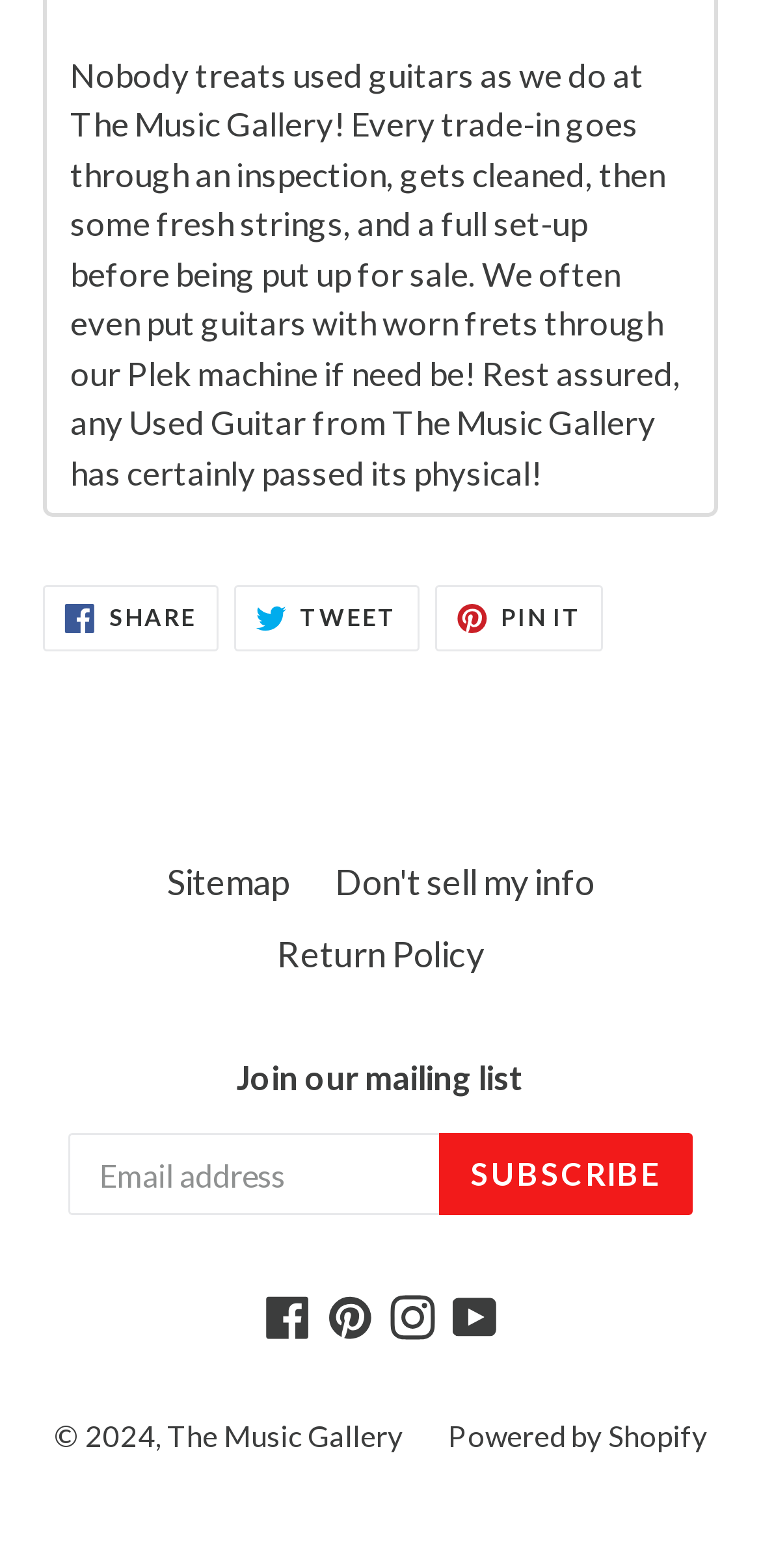Please identify the bounding box coordinates of the element's region that should be clicked to execute the following instruction: "Share on Facebook". The bounding box coordinates must be four float numbers between 0 and 1, i.e., [left, top, right, bottom].

[0.056, 0.373, 0.287, 0.416]